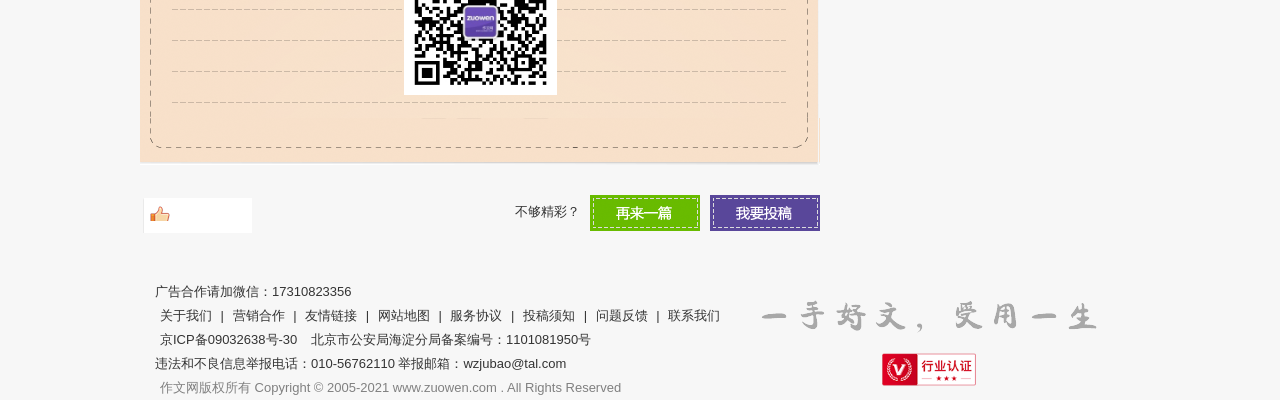Please provide the bounding box coordinates for the element that needs to be clicked to perform the instruction: "Click the link to read another article". The coordinates must consist of four float numbers between 0 and 1, formatted as [left, top, right, bottom].

[0.461, 0.488, 0.547, 0.578]